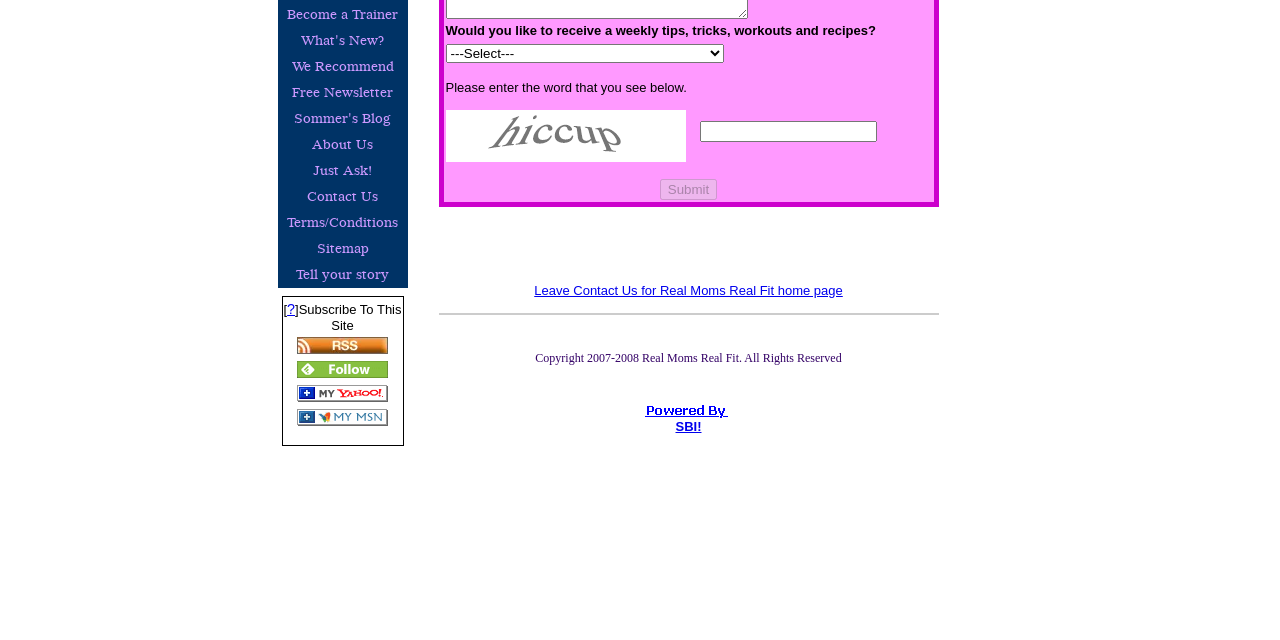Locate the UI element described by alt="XML RSS" in the provided webpage screenshot. Return the bounding box coordinates in the format (top-left x, top-left y, bottom-right x, bottom-right y), ensuring all values are between 0 and 1.

[0.232, 0.537, 0.303, 0.56]